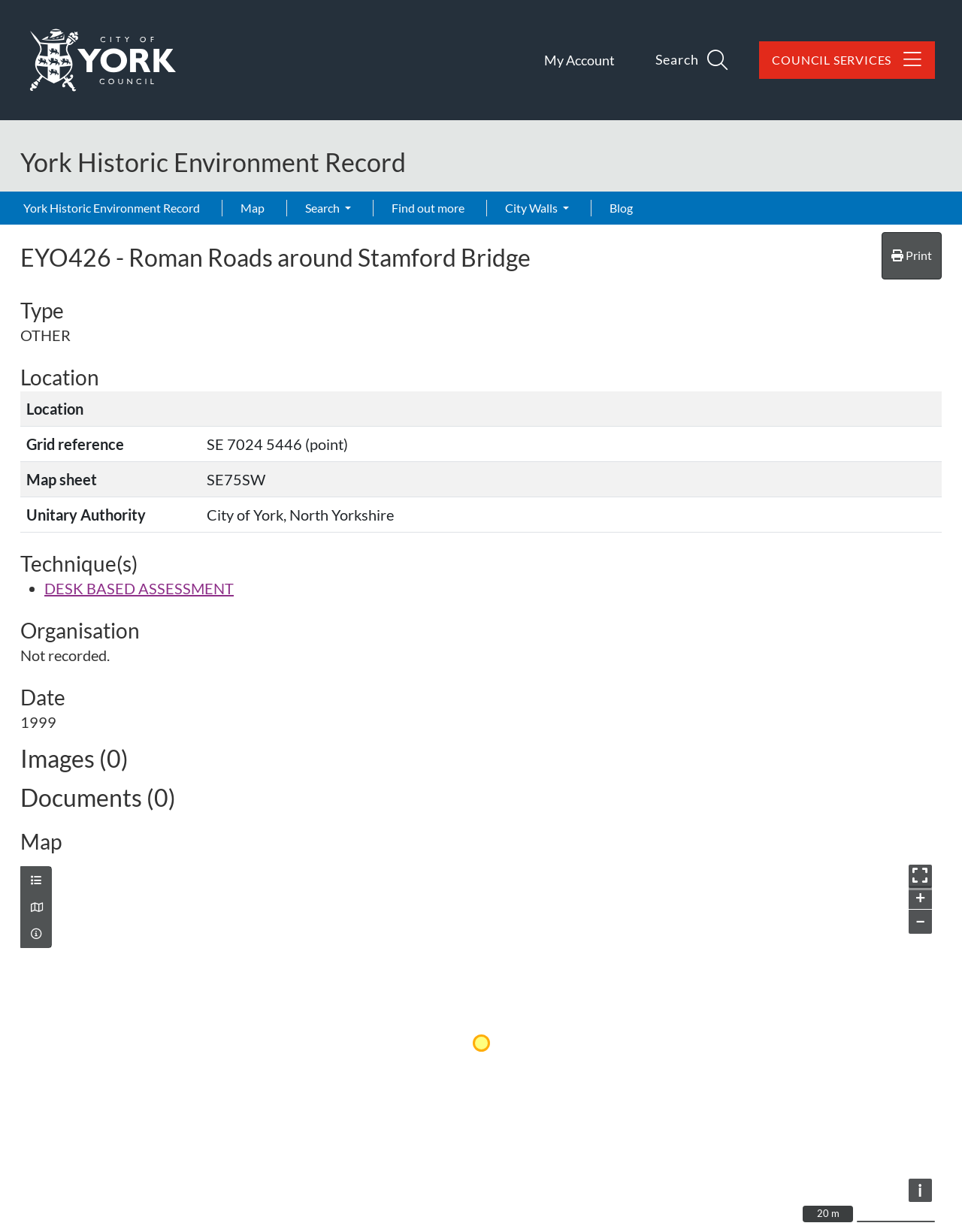Please identify the bounding box coordinates of the element on the webpage that should be clicked to follow this instruction: "Zoom in the map". The bounding box coordinates should be given as four float numbers between 0 and 1, formatted as [left, top, right, bottom].

[0.944, 0.719, 0.969, 0.738]